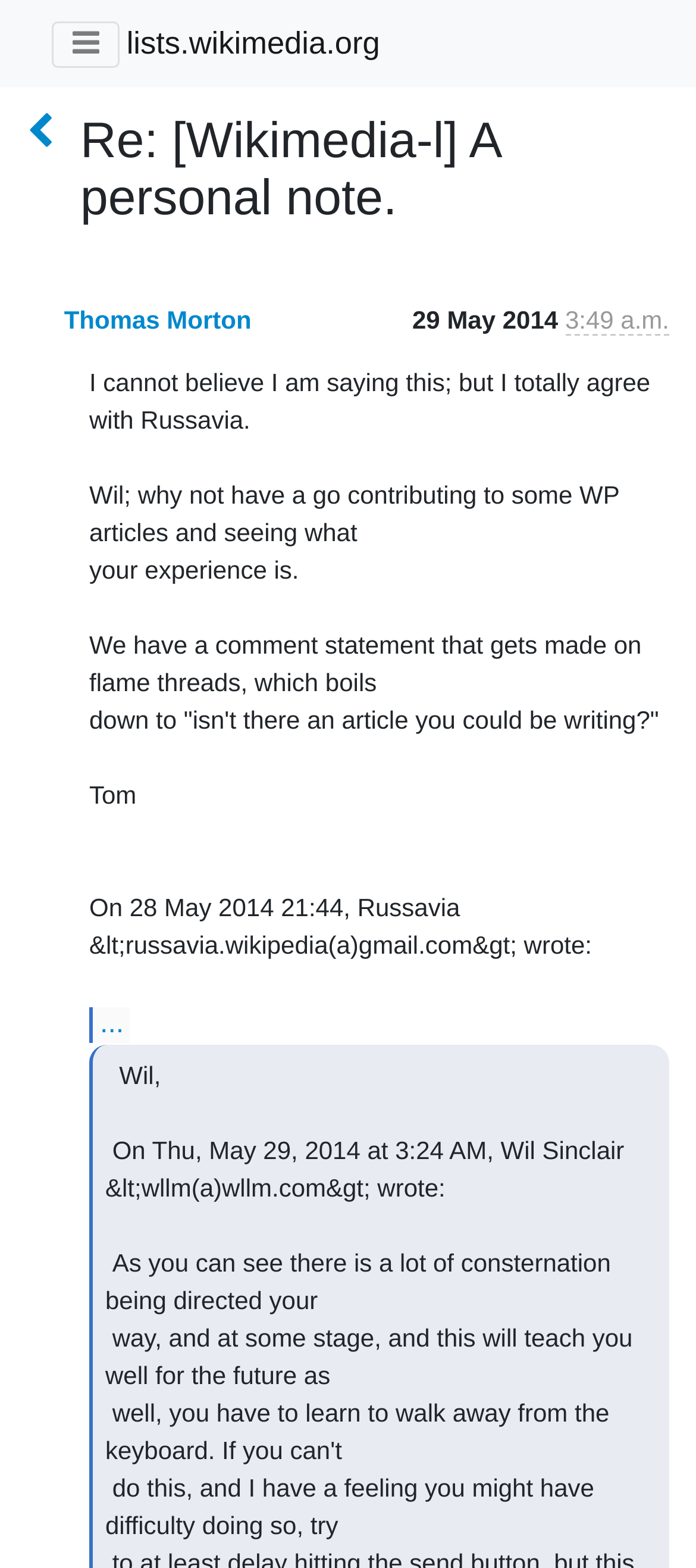What is the sender's time?
Using the information from the image, provide a comprehensive answer to the question.

I found the sender's time by looking at the text 'Sender's time: May 28, 2014, 9:49 p.m.' which is located inside a generic element with bounding box coordinates [0.812, 0.195, 0.962, 0.214]